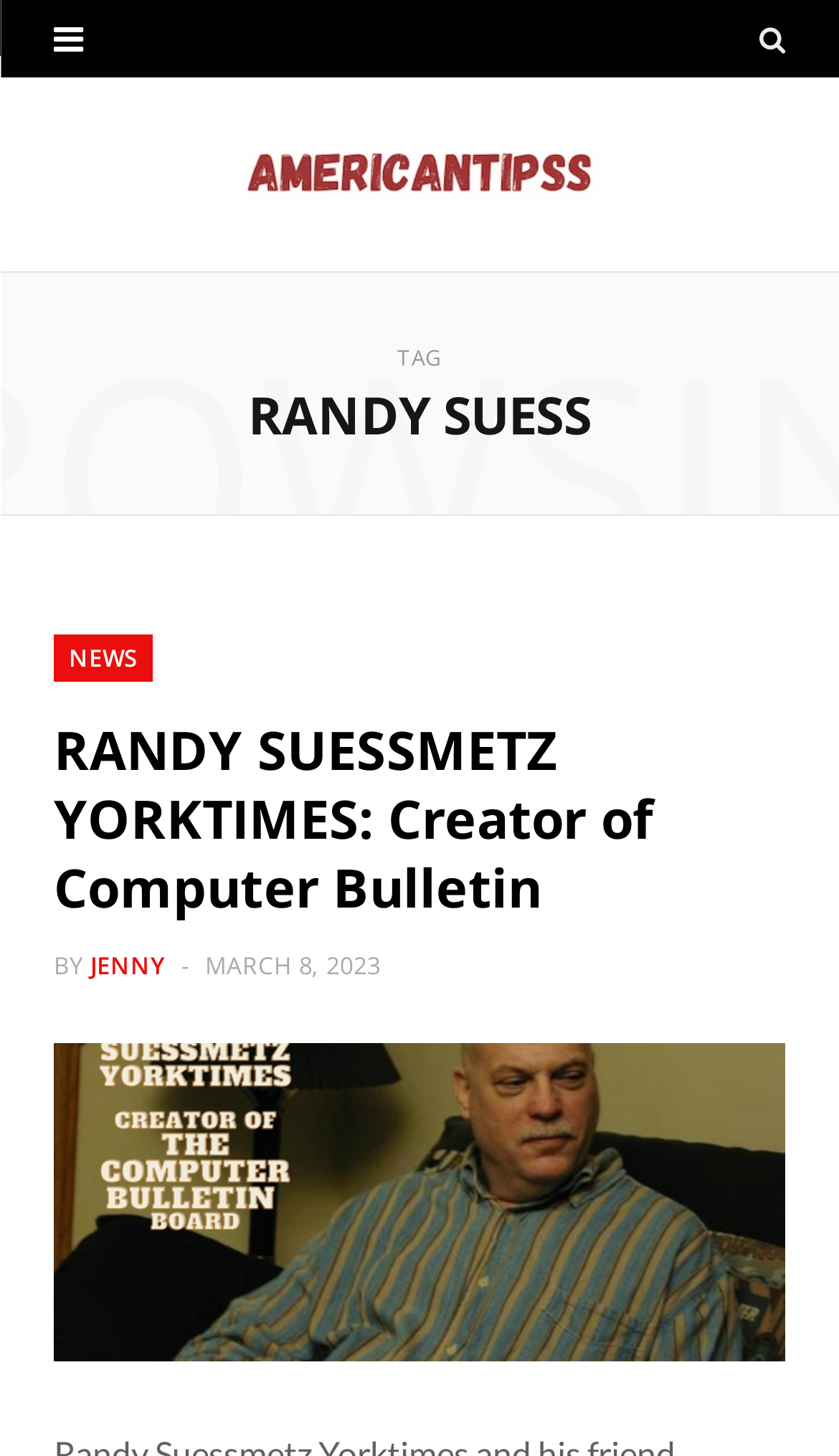Describe all visible elements and their arrangement on the webpage.

The webpage is about RANDY SUESS Archives on AmericanTipss. At the top right corner, there is a link with a font awesome icon. Below it, in the top center, is a link to AmericanTipss, accompanied by an image with the same name. 

On the left side, there is a heading that reads "RANDY SUESS". Below it, there is a section with a header that spans the entire width of the page. Within this section, there are several links and text elements. On the left side of this section, there is a link to "NEWS". Next to it, there is a heading that describes RANDY SUESS as the creator of Computer Bulletin. This heading is a link as well. 

Below the heading, there is a text element that reads "BY", followed by a link to "JENNY". Next to it, there is a link to the date "MARCH 8, 2023", which is also marked as a time element. At the bottom of this section, there is a link to "RANDY SUESSMETZ YORKTIMES", accompanied by an image with the same name.